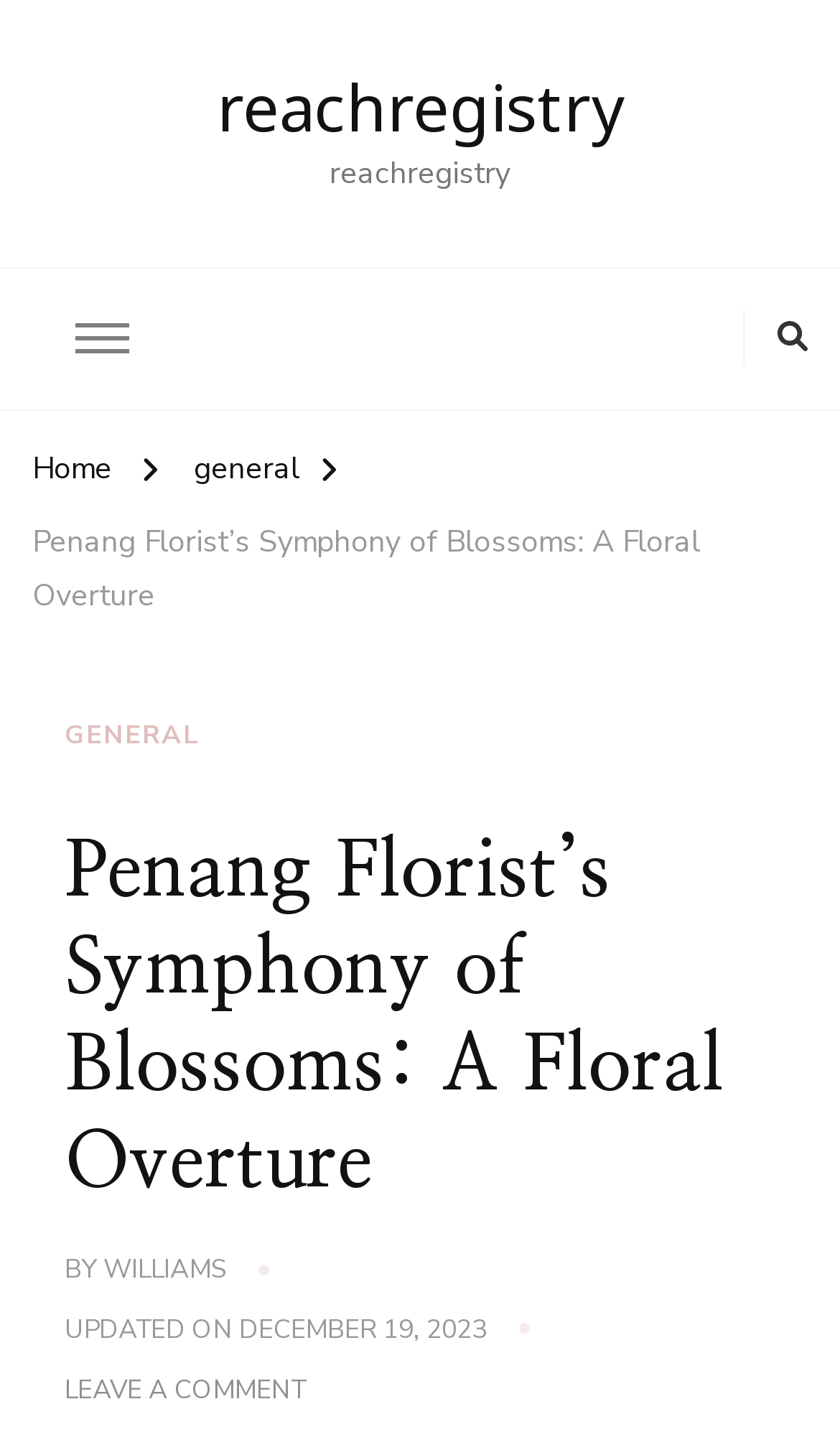When was the article last updated?
Can you provide an in-depth and detailed response to the question?

I found a link with the text 'DECEMBER 19, 2023' which is preceded by the text 'UPDATED ON', indicating that the article was last updated on this date.